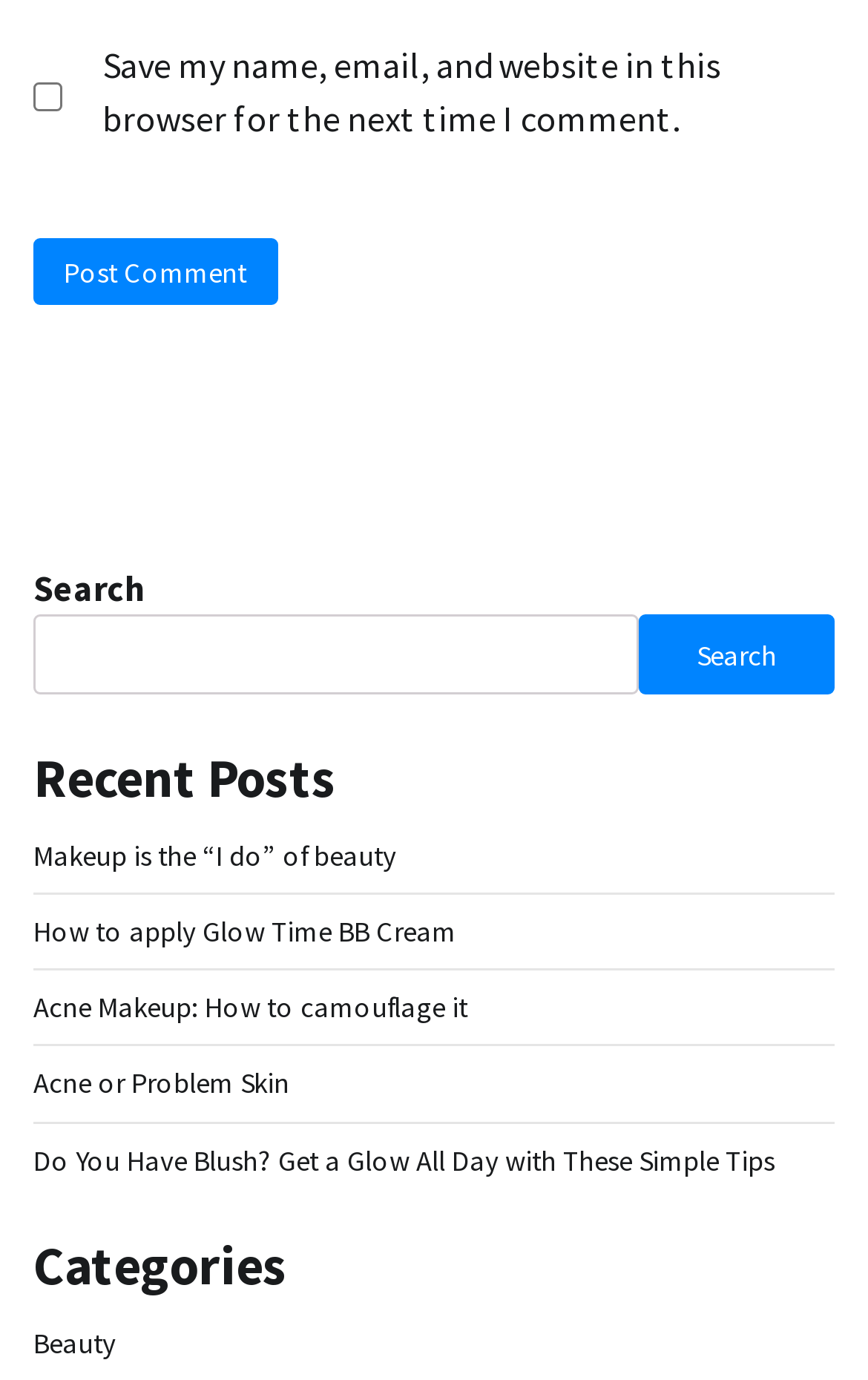Indicate the bounding box coordinates of the clickable region to achieve the following instruction: "Explore the 'Beauty' category."

[0.038, 0.959, 0.133, 0.985]